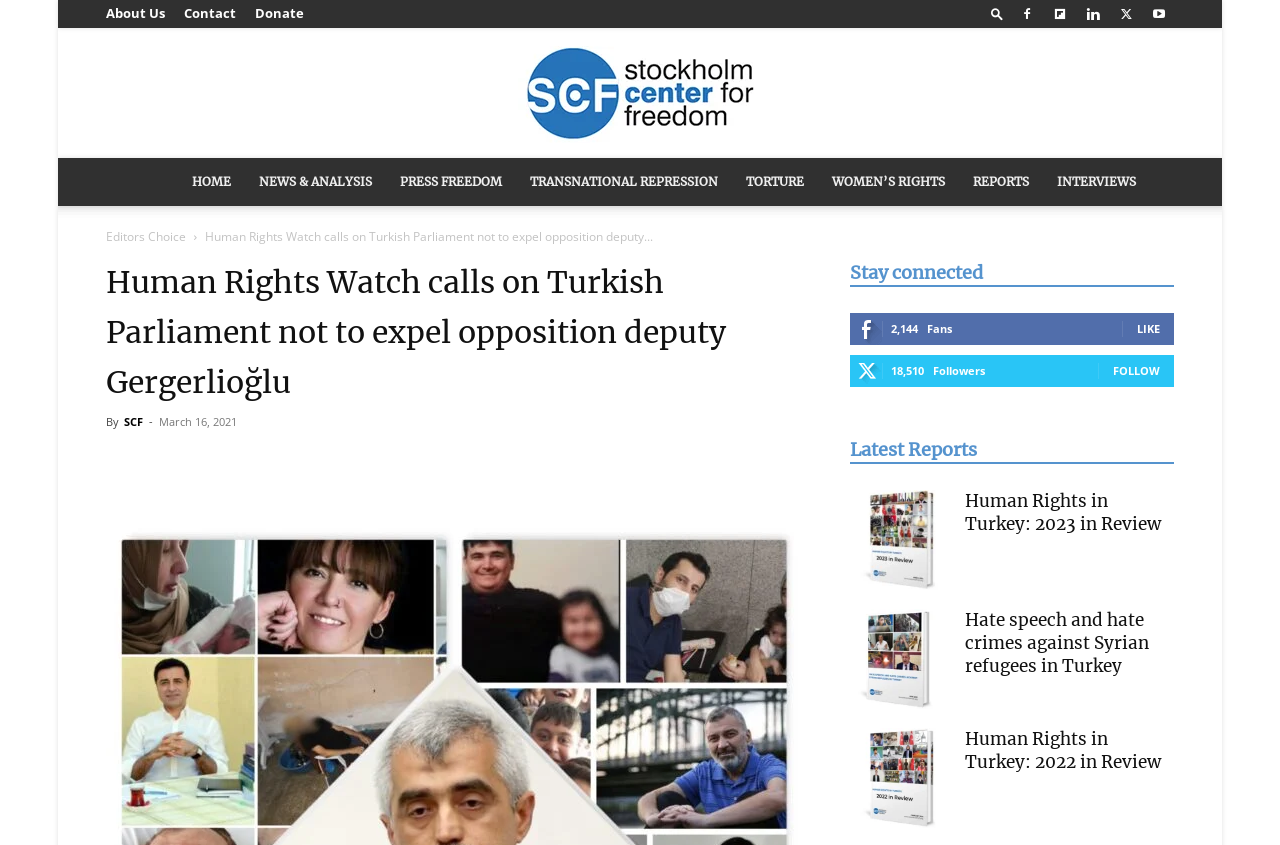Please identify the bounding box coordinates of the clickable area that will allow you to execute the instruction: "Click the Logo link".

None